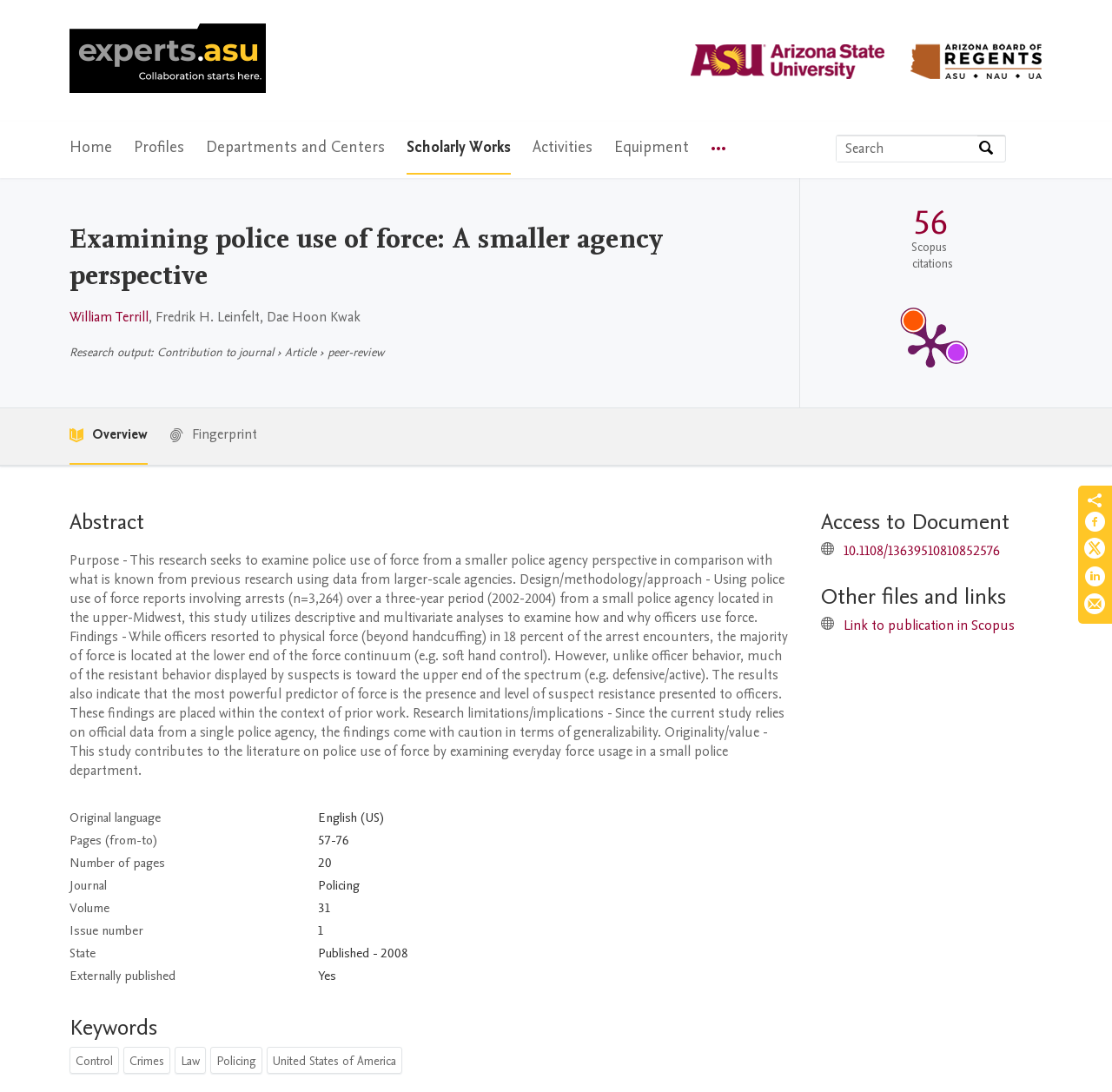Identify the bounding box coordinates of the section to be clicked to complete the task described by the following instruction: "Share on Facebook". The coordinates should be four float numbers between 0 and 1, formatted as [left, top, right, bottom].

[0.975, 0.468, 0.995, 0.492]